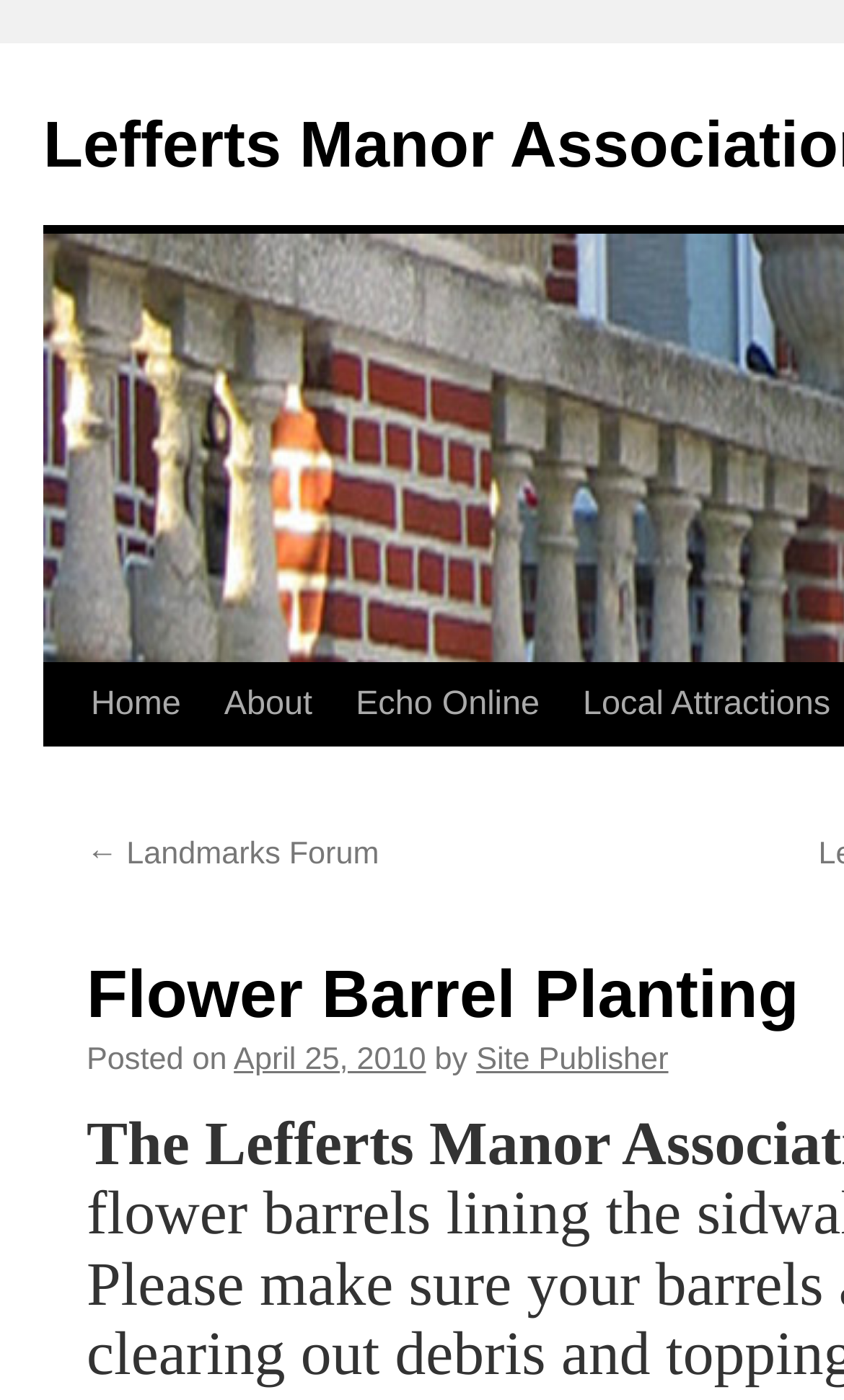Identify the main heading from the webpage and provide its text content.

Flower Barrel Planting